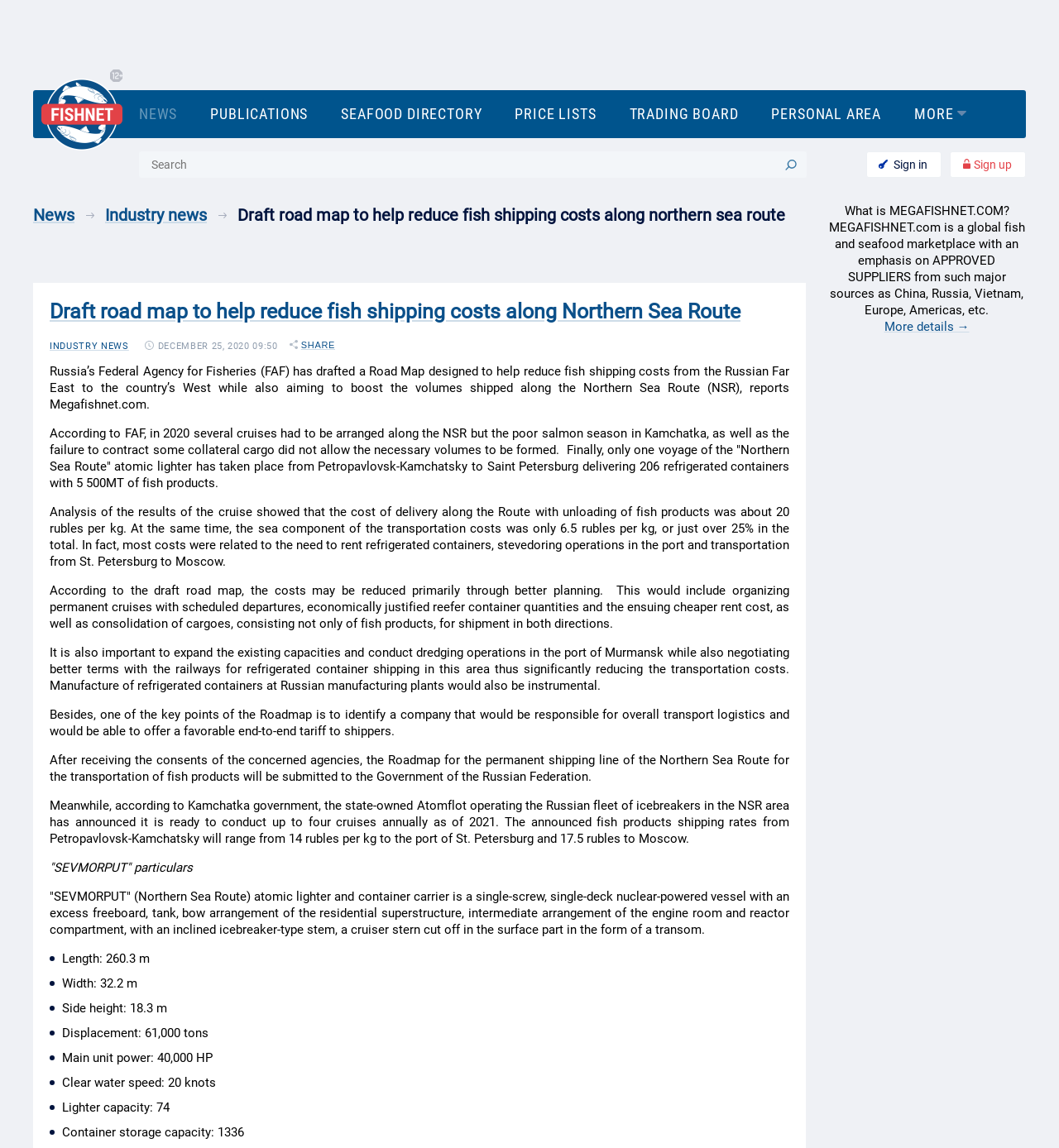What is the name of the website?
Carefully analyze the image and provide a thorough answer to the question.

The website is a global fish and seafood marketplace with an emphasis on APPROVED SUPPLIERS from such major sources as China, Russia, Vietnam, Europe, Americas, etc.